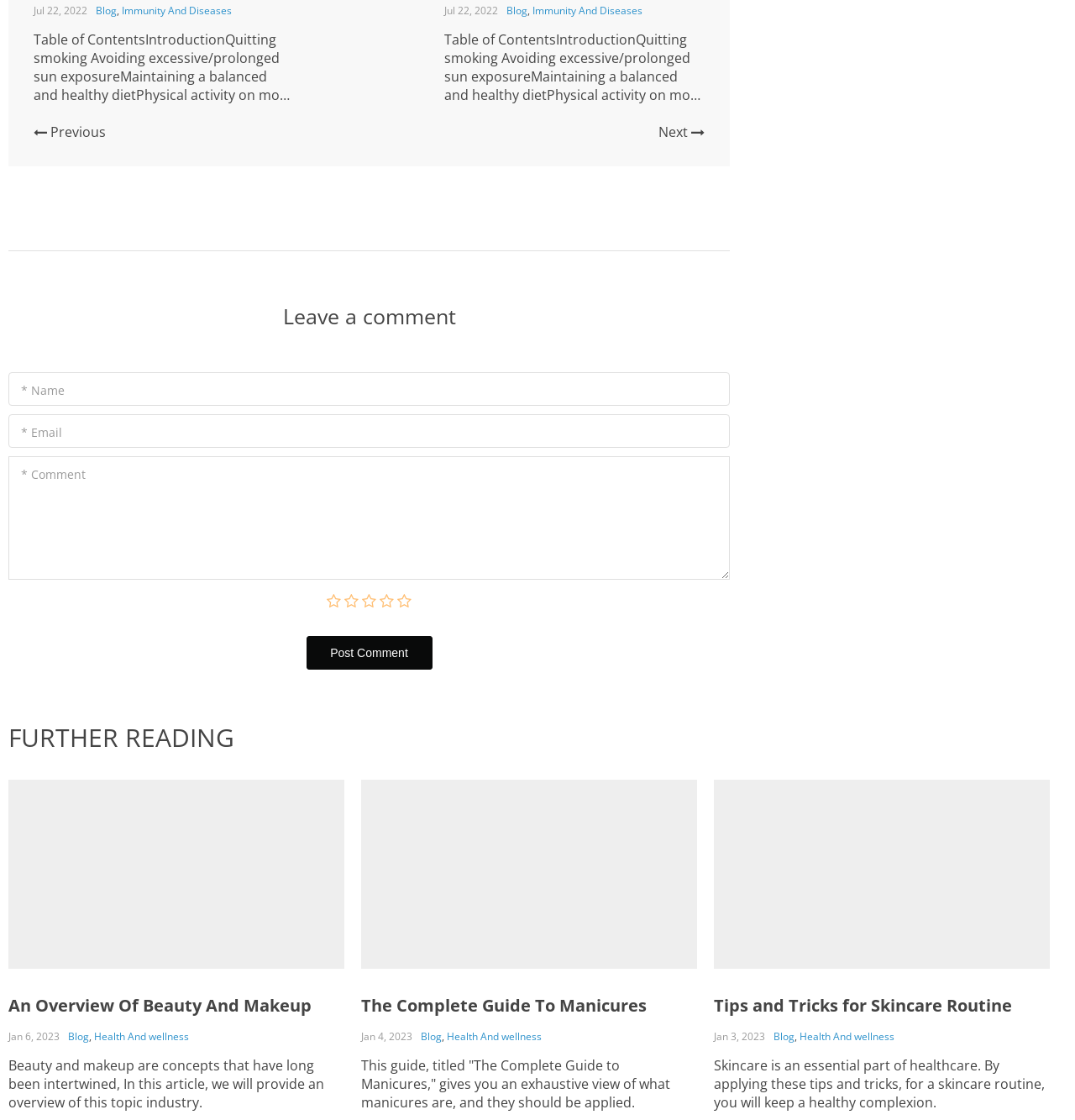Determine the bounding box coordinates for the element that should be clicked to follow this instruction: "Leave a comment". The coordinates should be given as four float numbers between 0 and 1, in the format [left, top, right, bottom].

[0.008, 0.269, 0.679, 0.294]